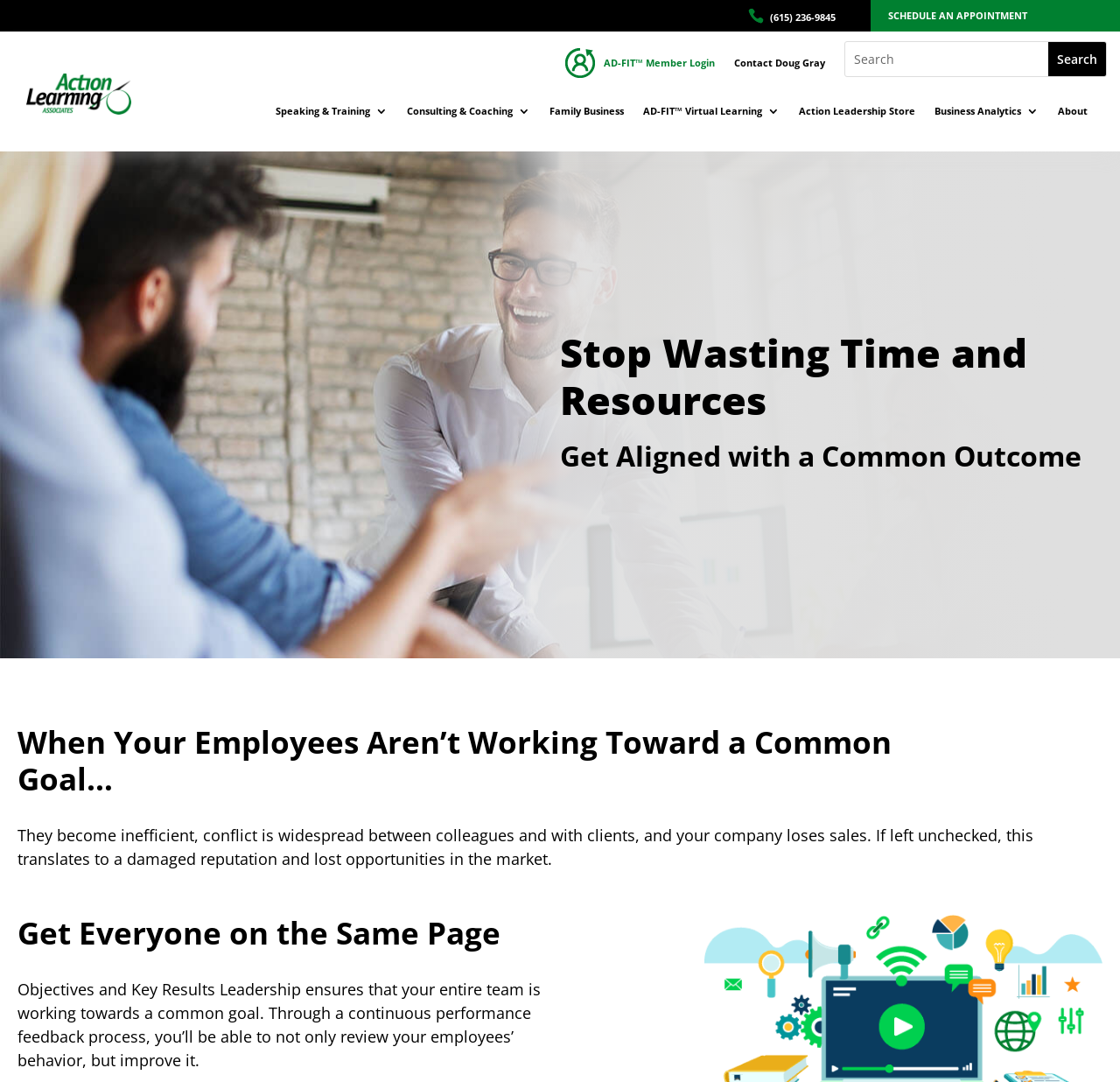Determine the main heading text of the webpage.

Stop Wasting Time and Resources